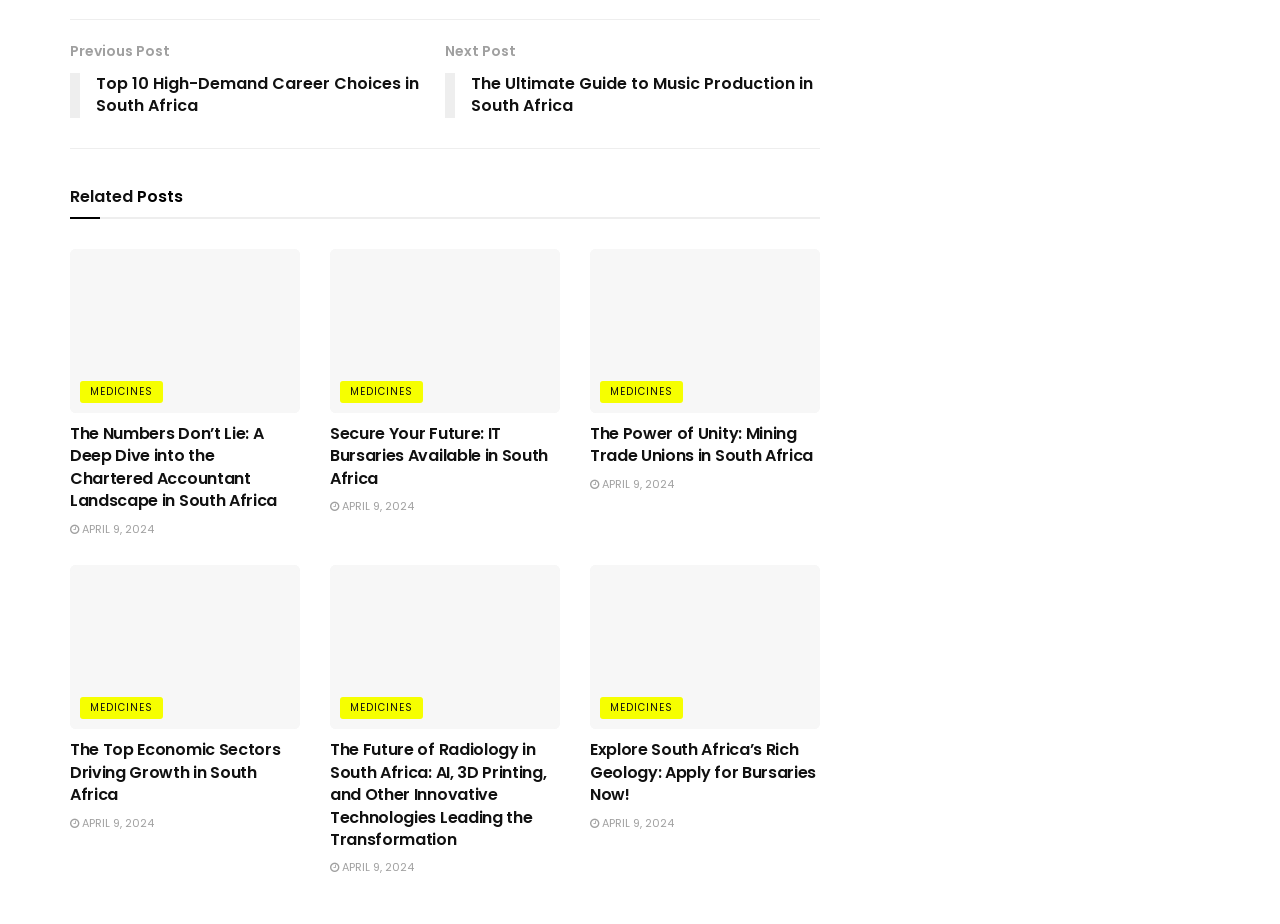From the given element description: "Medicines", find the bounding box for the UI element. Provide the coordinates as four float numbers between 0 and 1, in the order [left, top, right, bottom].

[0.469, 0.755, 0.534, 0.779]